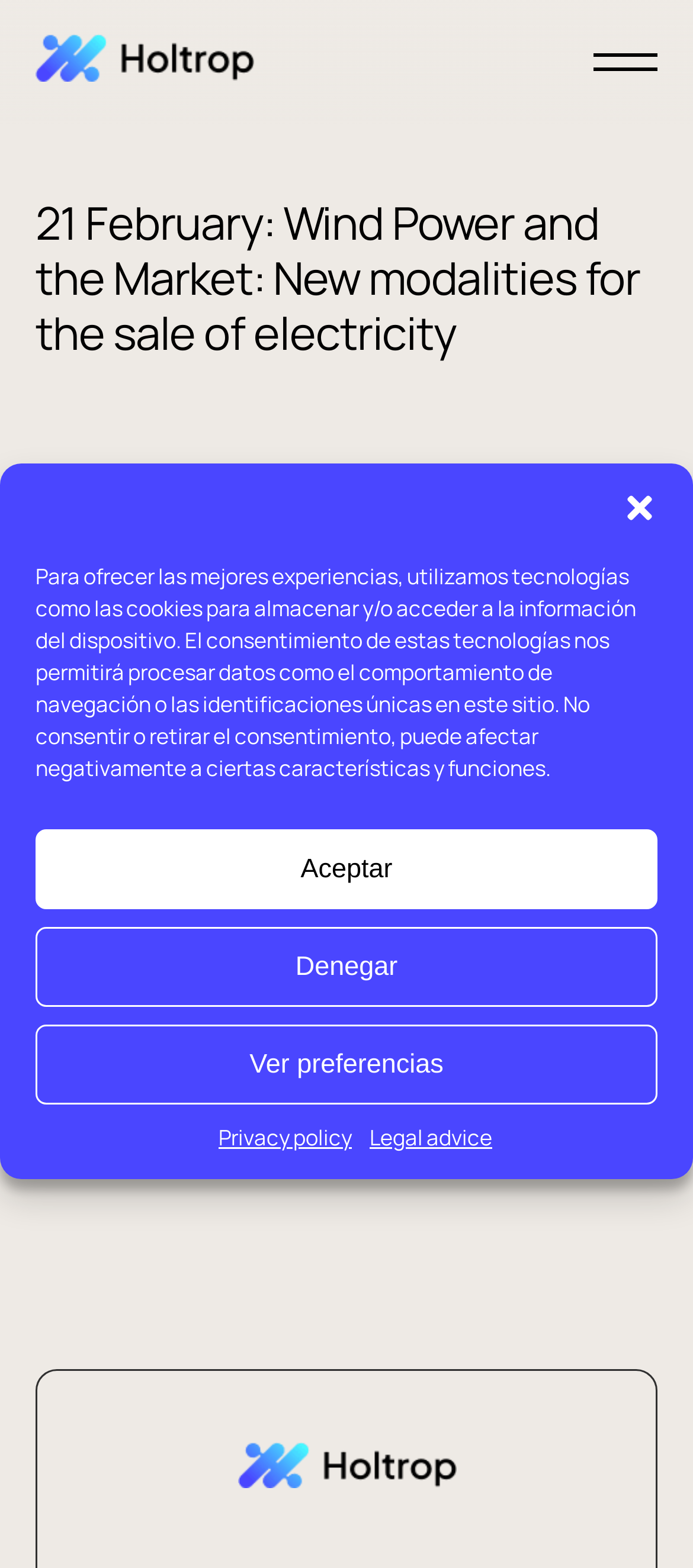Please find the bounding box for the UI element described by: "aria-label="close-dialog"".

[0.897, 0.313, 0.949, 0.335]